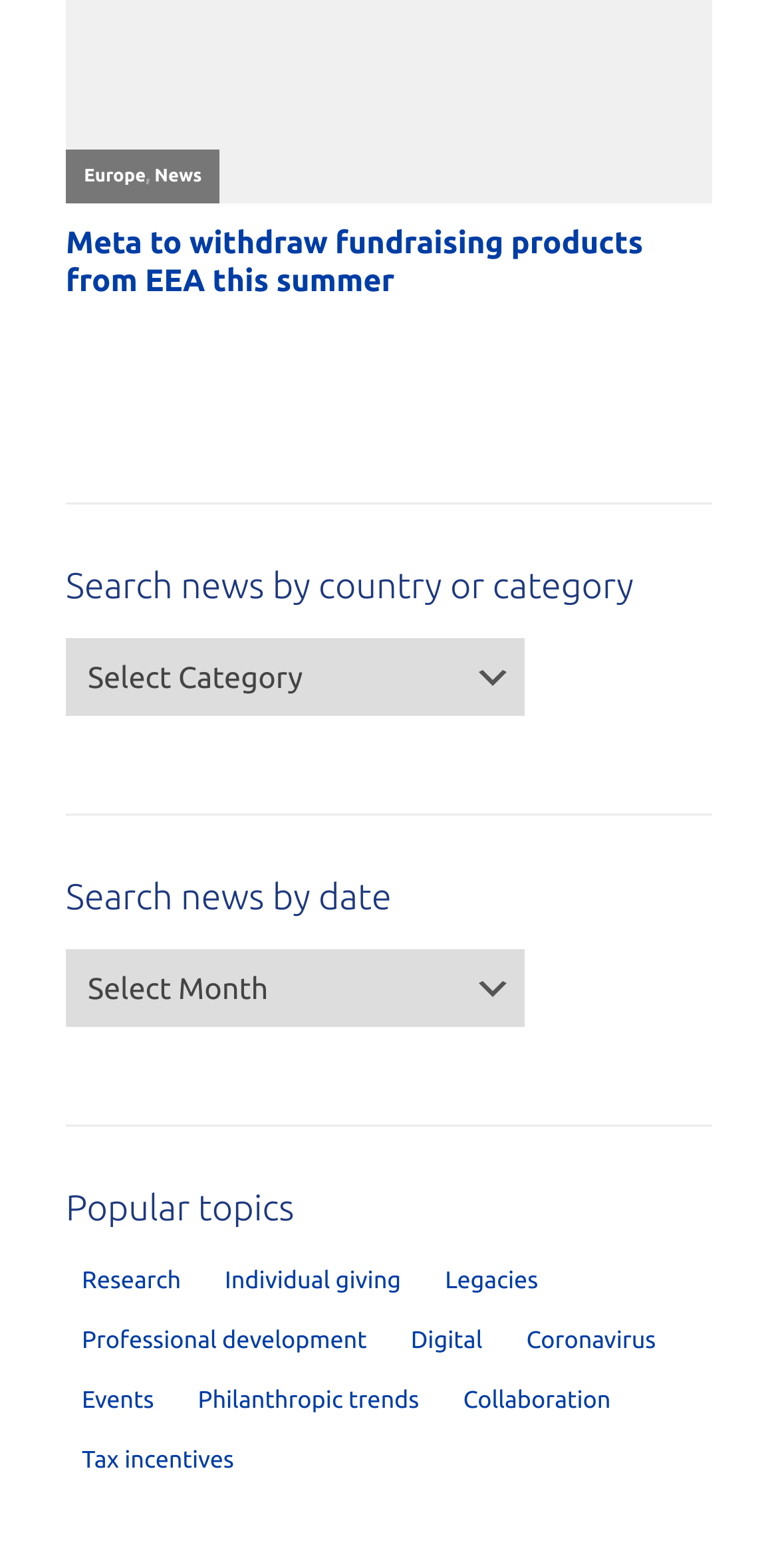Using the webpage screenshot, find the UI element described by Tax incentives. Provide the bounding box coordinates in the format (top-left x, top-left y, bottom-right x, bottom-right y), ensuring all values are floating point numbers between 0 and 1.

[0.085, 0.918, 0.321, 0.946]